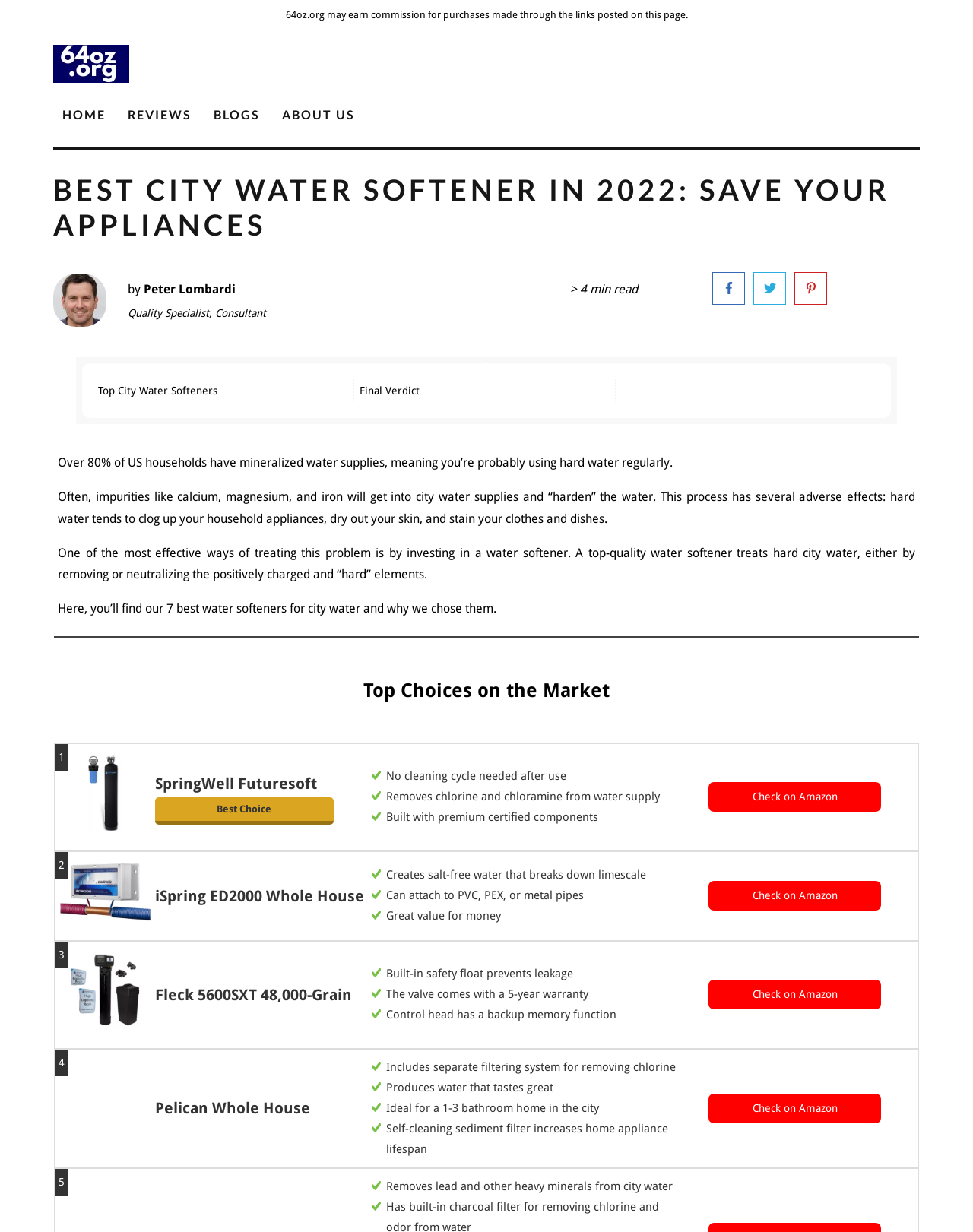Please find the bounding box coordinates of the element that must be clicked to perform the given instruction: "Search for something". The coordinates should be four float numbers from 0 to 1, i.e., [left, top, right, bottom].

None